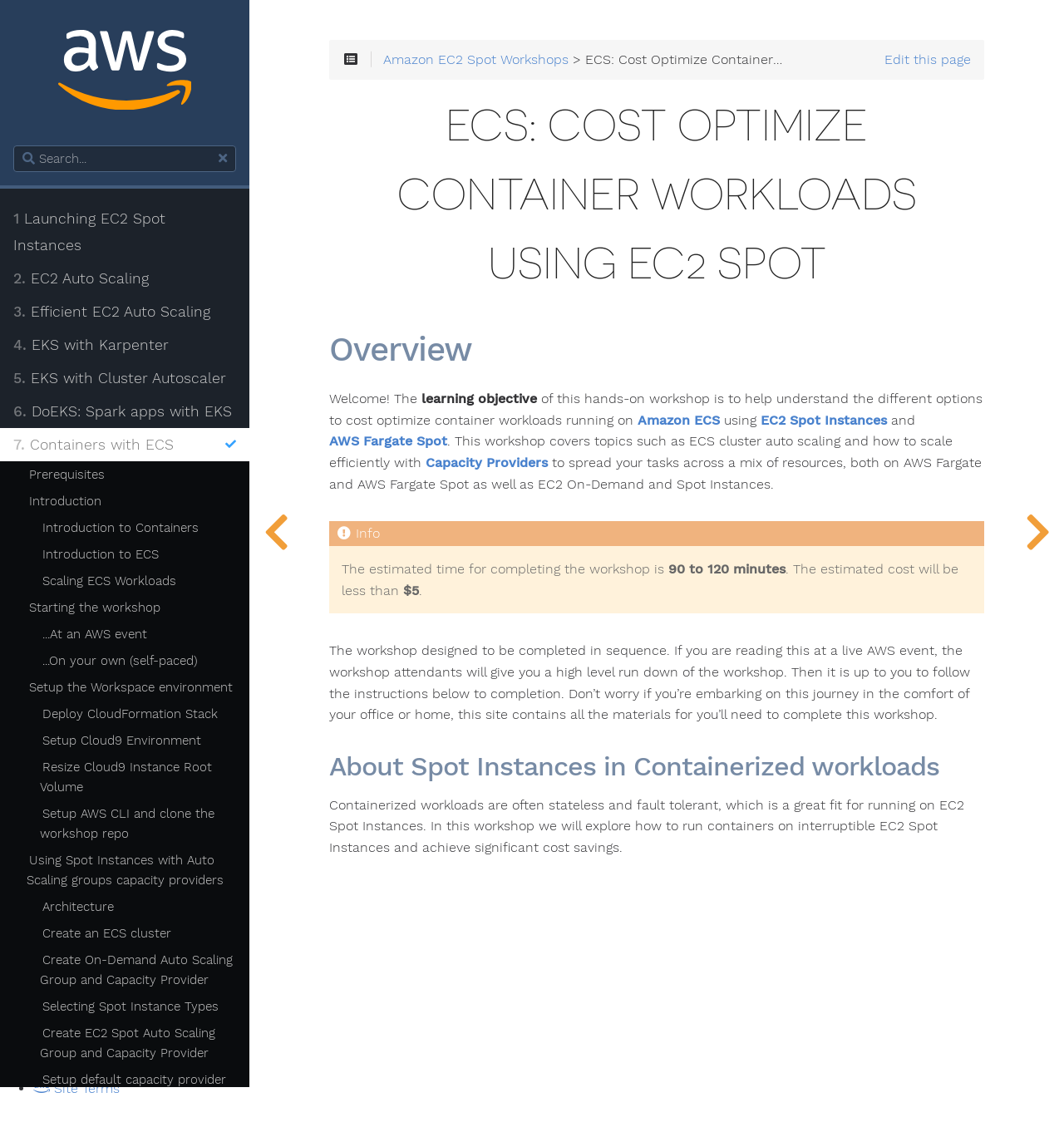Identify the bounding box coordinates for the region to click in order to carry out this instruction: "Click the 'Launching EC2 Spot Instances' link". Provide the coordinates using four float numbers between 0 and 1, formatted as [left, top, right, bottom].

[0.012, 0.18, 0.222, 0.234]